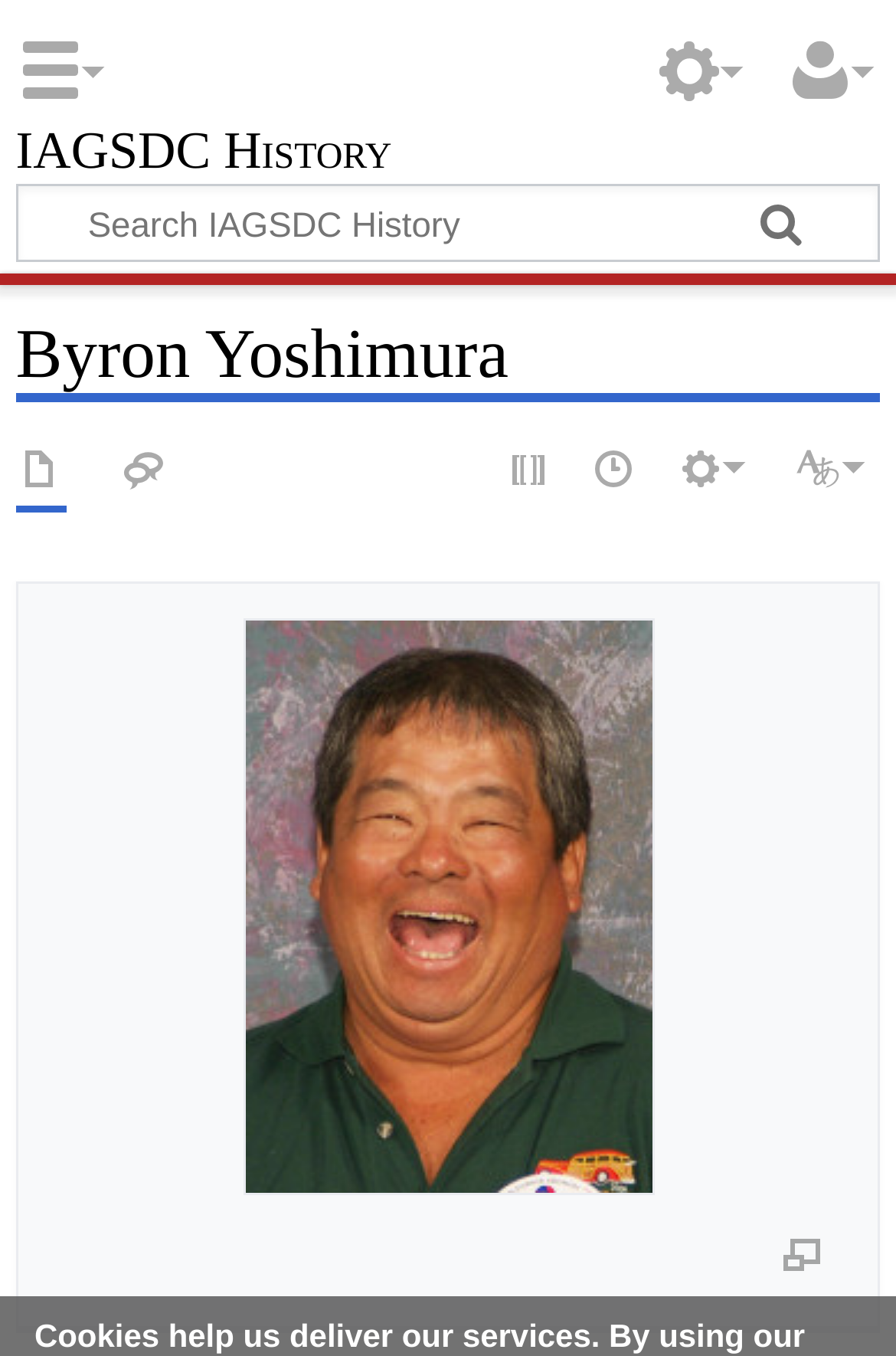Please find the bounding box coordinates (top-left x, top-left y, bottom-right x, bottom-right y) in the screenshot for the UI element described as follows: History

[0.66, 0.33, 0.716, 0.368]